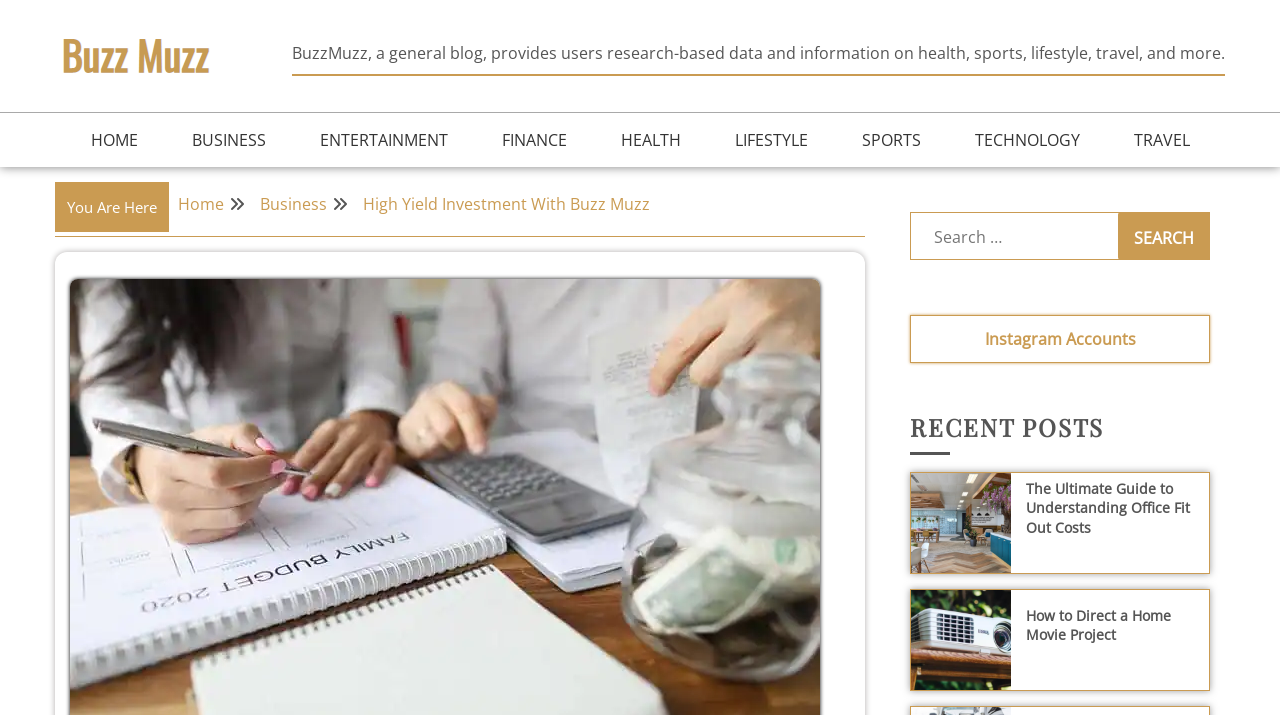Please locate the bounding box coordinates for the element that should be clicked to achieve the following instruction: "Read the article about Office Fit". Ensure the coordinates are given as four float numbers between 0 and 1, i.e., [left, top, right, bottom].

[0.712, 0.714, 0.802, 0.744]